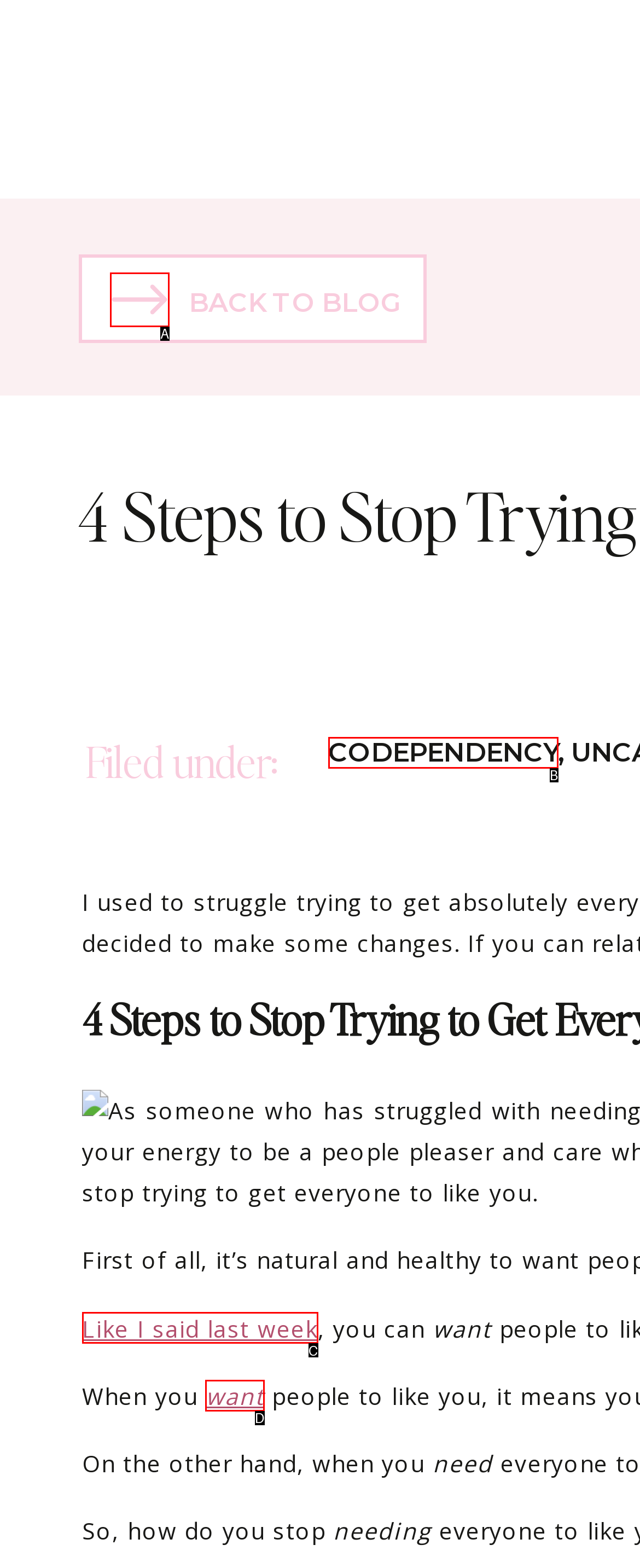Given the description: Like I said last week, select the HTML element that matches it best. Reply with the letter of the chosen option directly.

C